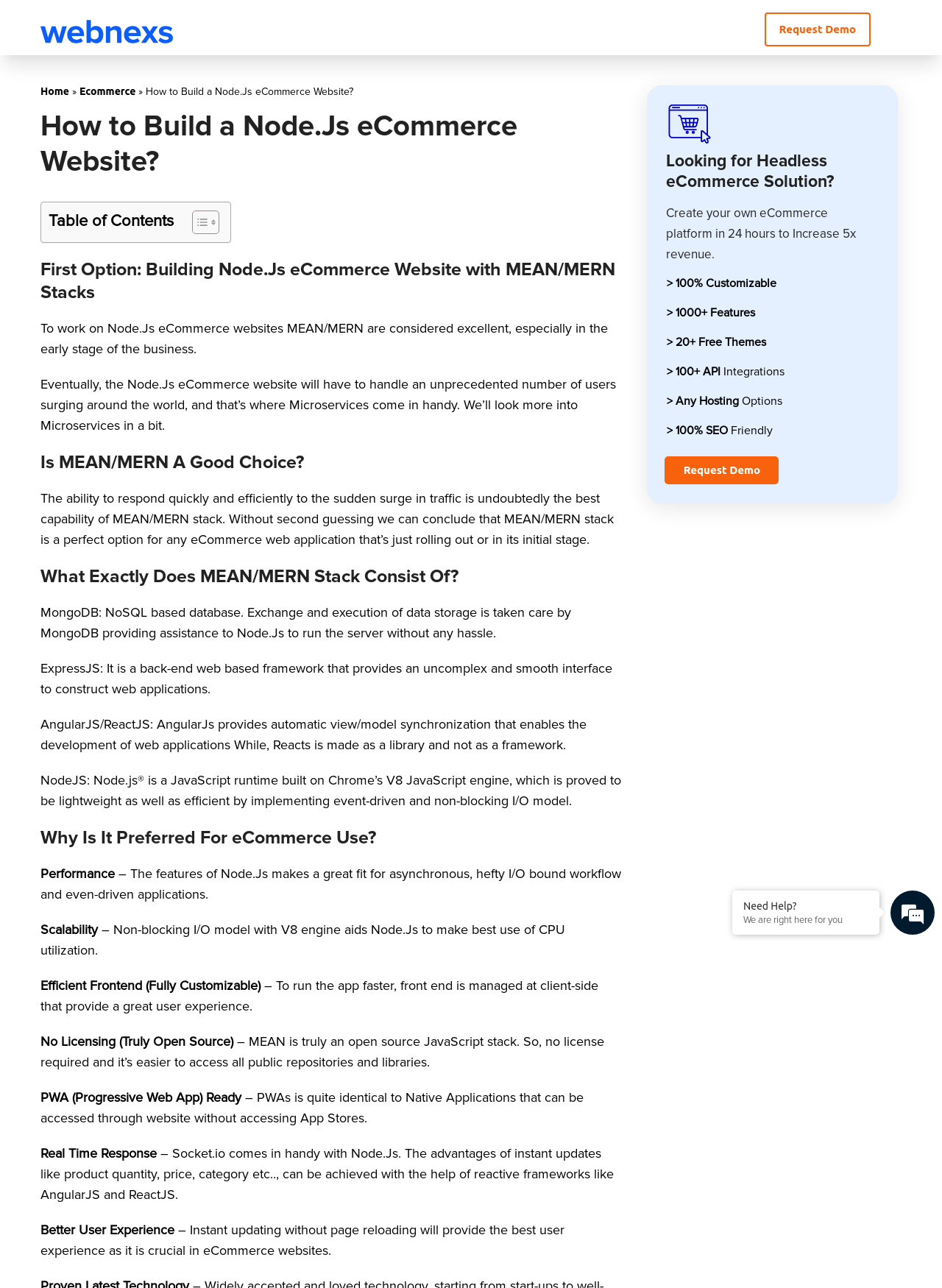Identify and provide the main heading of the webpage.

How to Build a Node.Js eCommerce Website?